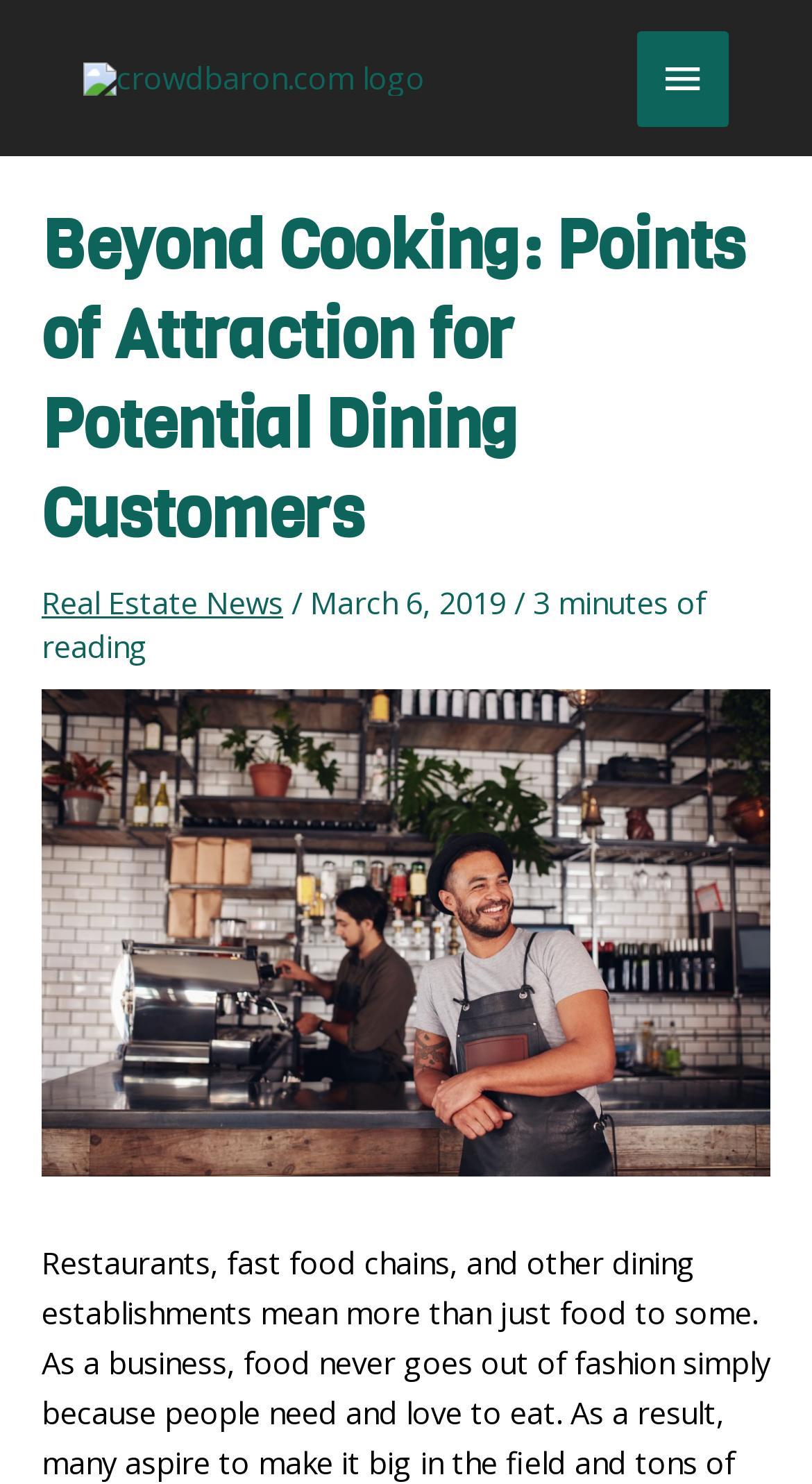Given the element description: "Main Menu", predict the bounding box coordinates of the UI element it refers to, using four float numbers between 0 and 1, i.e., [left, top, right, bottom].

[0.785, 0.021, 0.897, 0.085]